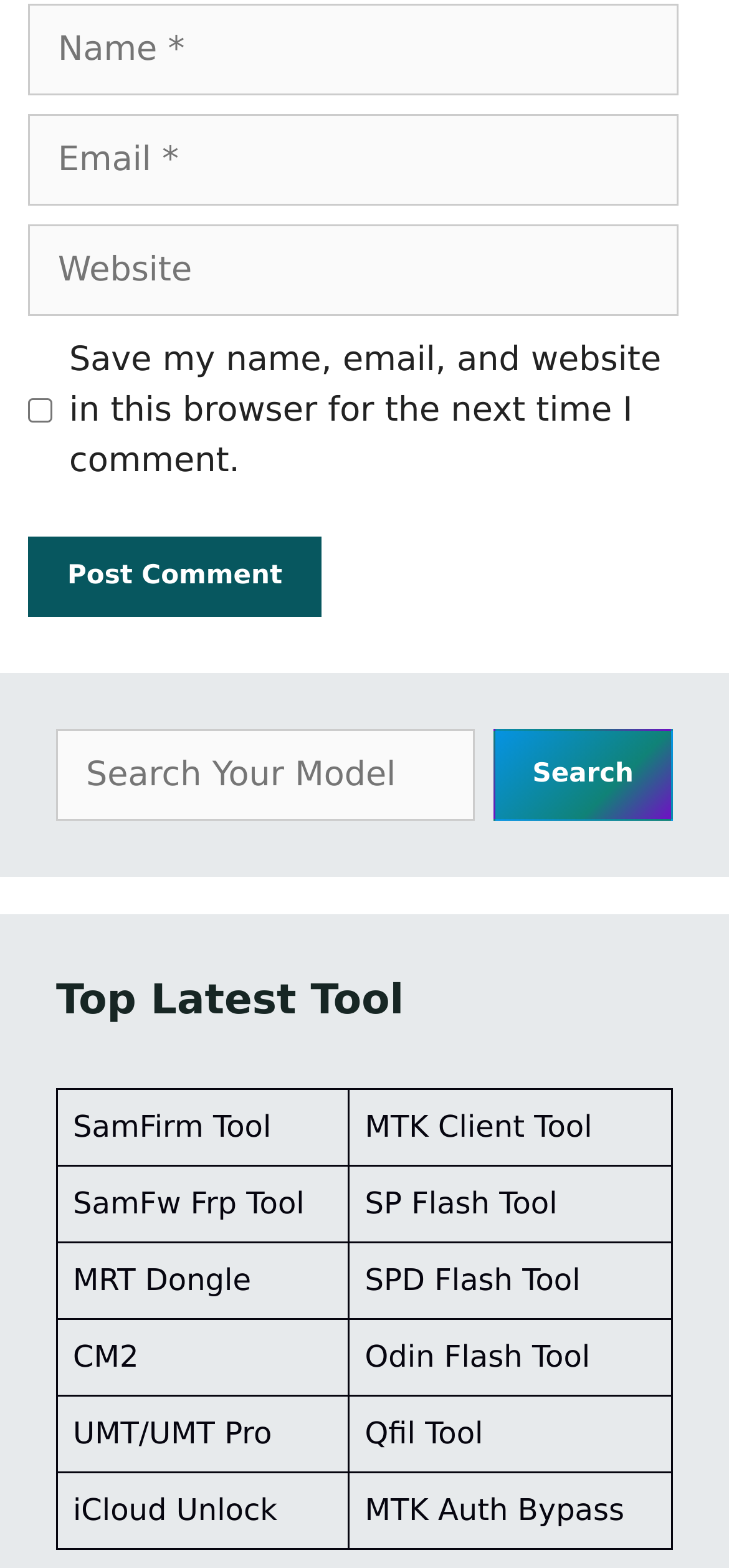Provide the bounding box coordinates in the format (top-left x, top-left y, bottom-right x, bottom-right y). All values are floating point numbers between 0 and 1. Determine the bounding box coordinate of the UI element described as: parent_node: Comment name="url" placeholder="Website"

[0.038, 0.143, 0.931, 0.201]